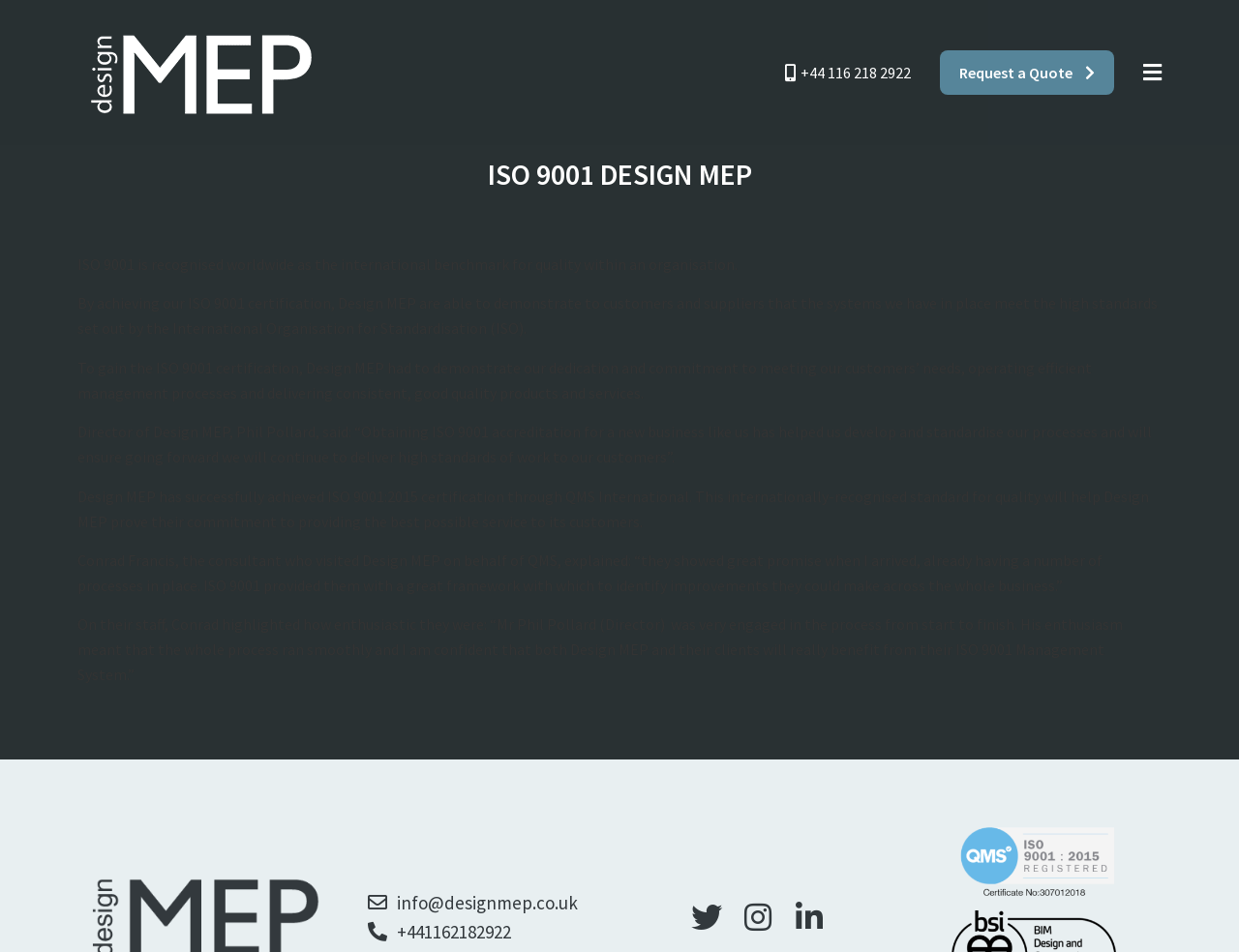Identify the bounding box coordinates for the UI element described as follows: "Request a Quote". Ensure the coordinates are four float numbers between 0 and 1, formatted as [left, top, right, bottom].

[0.759, 0.053, 0.899, 0.1]